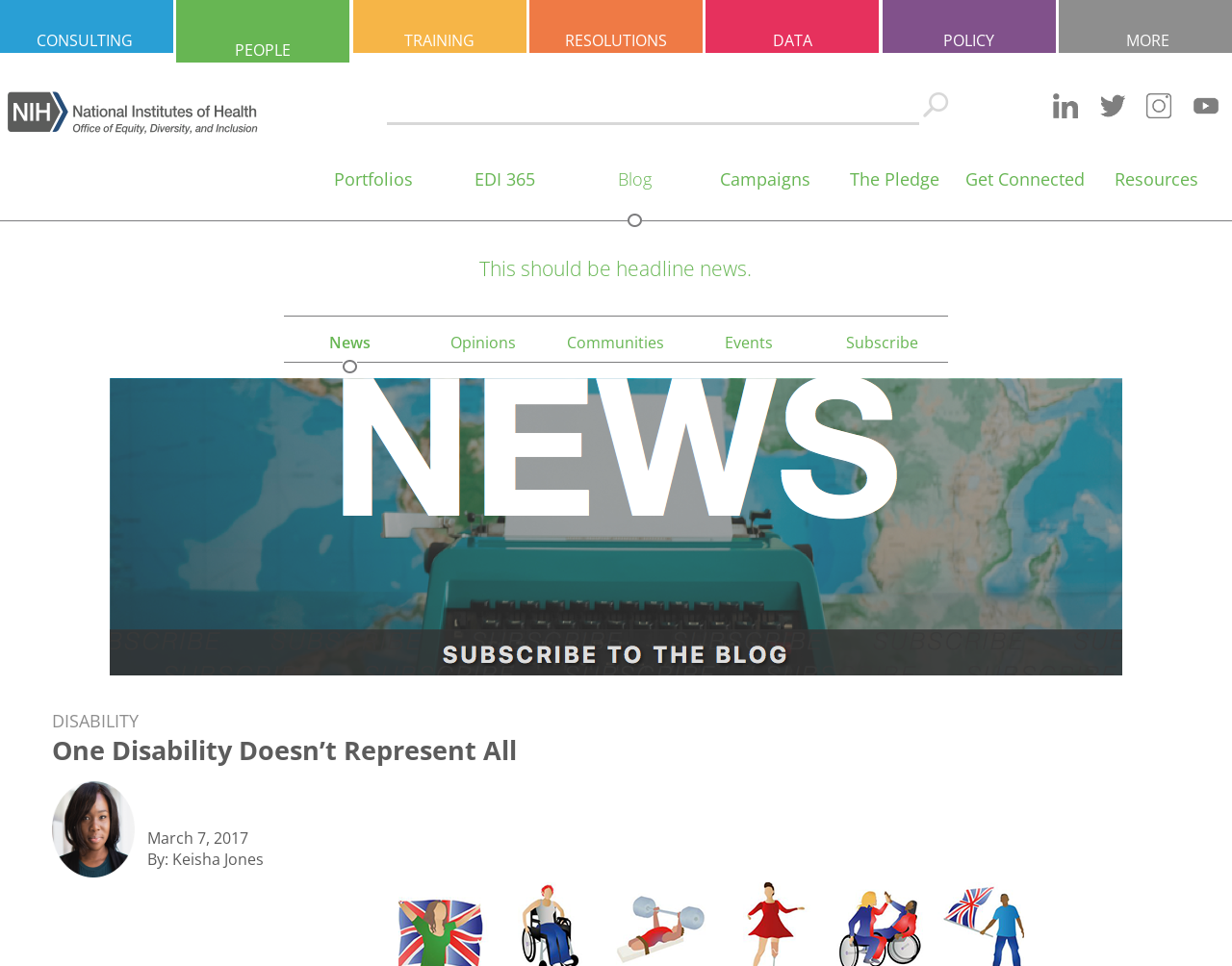Please identify the bounding box coordinates of the element I need to click to follow this instruction: "Follow the NIH Office of Equity, Diversity, and Inclusion on LinkedIn".

[0.853, 0.108, 0.876, 0.129]